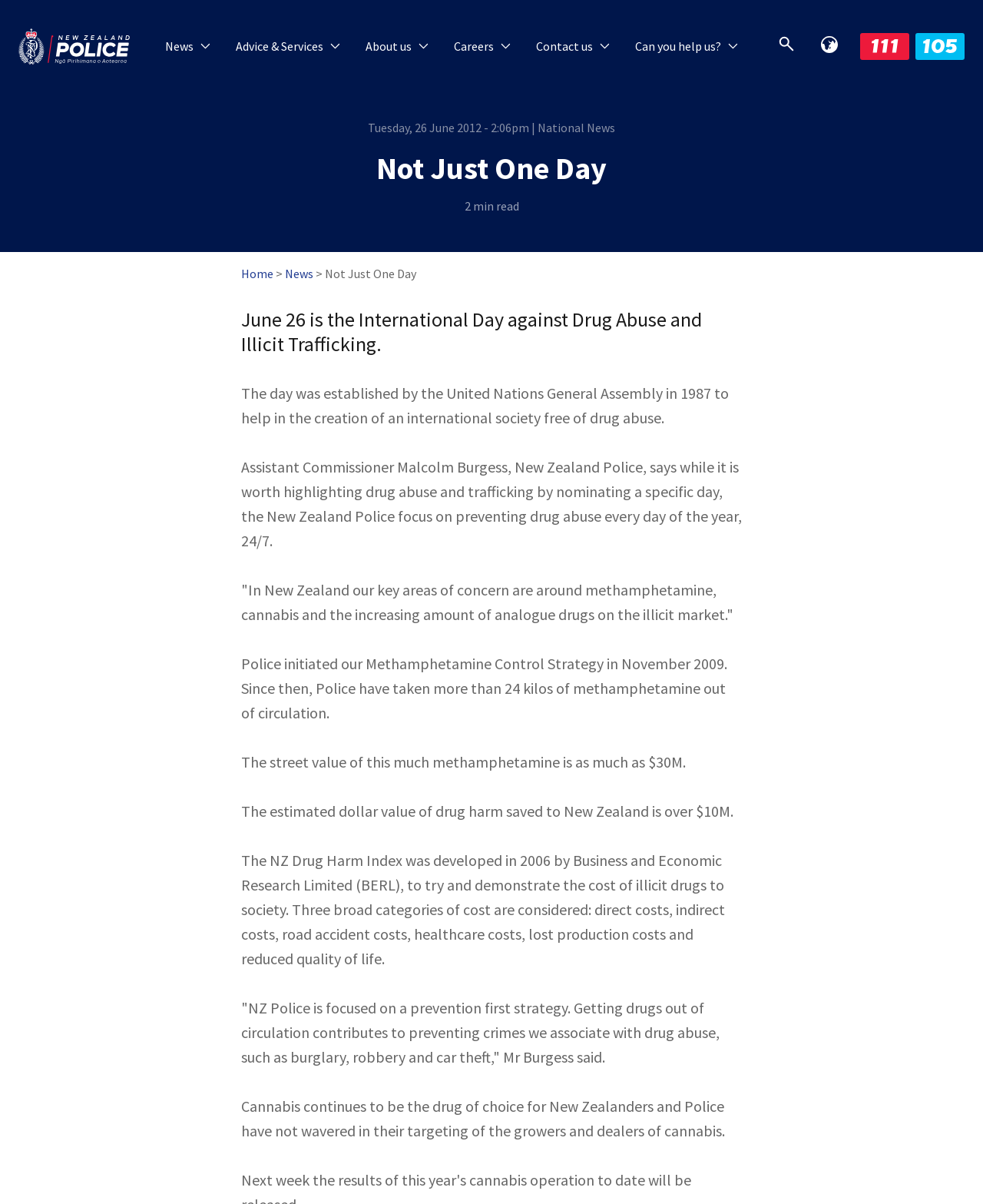Please locate the bounding box coordinates of the element that should be clicked to complete the given instruction: "Search for something".

[0.788, 0.026, 0.812, 0.05]